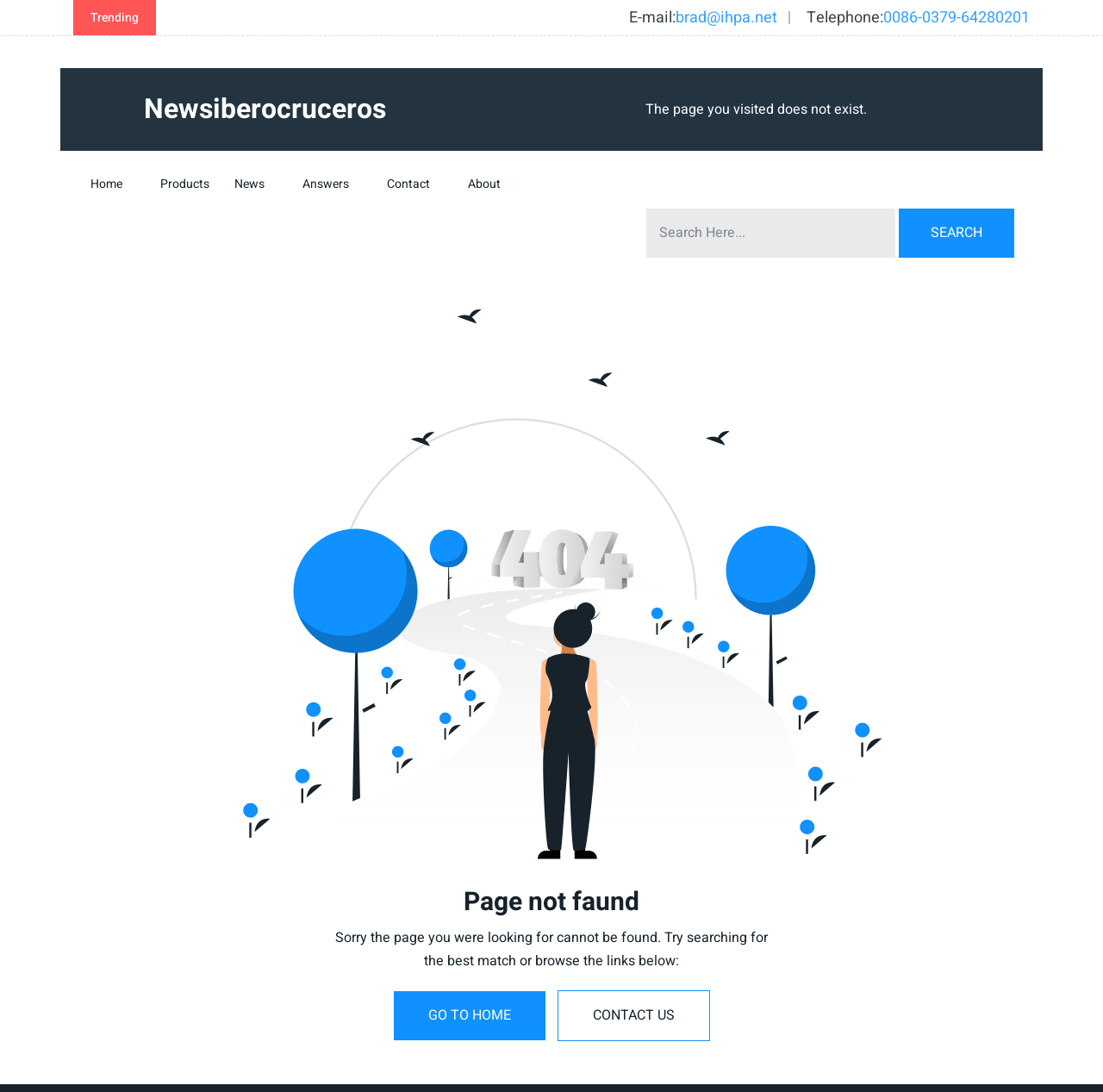Please specify the bounding box coordinates for the clickable region that will help you carry out the instruction: "Click on trending".

[0.082, 0.008, 0.126, 0.024]